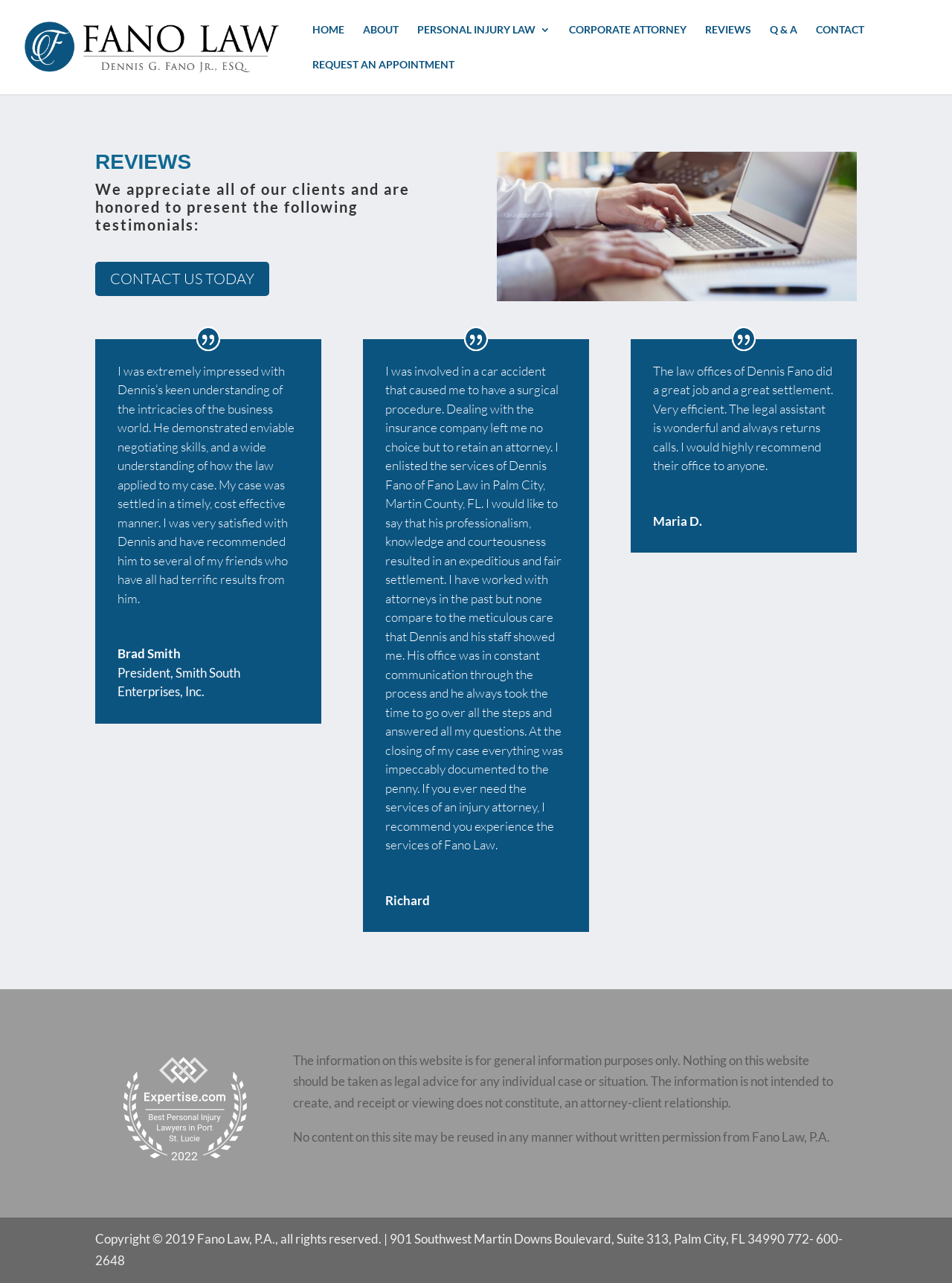Locate the UI element described by alt="Fano Law, P.A." and provide its bounding box coordinates. Use the format (top-left x, top-left y, bottom-right x, bottom-right y) with all values as floating point numbers between 0 and 1.

[0.026, 0.029, 0.293, 0.042]